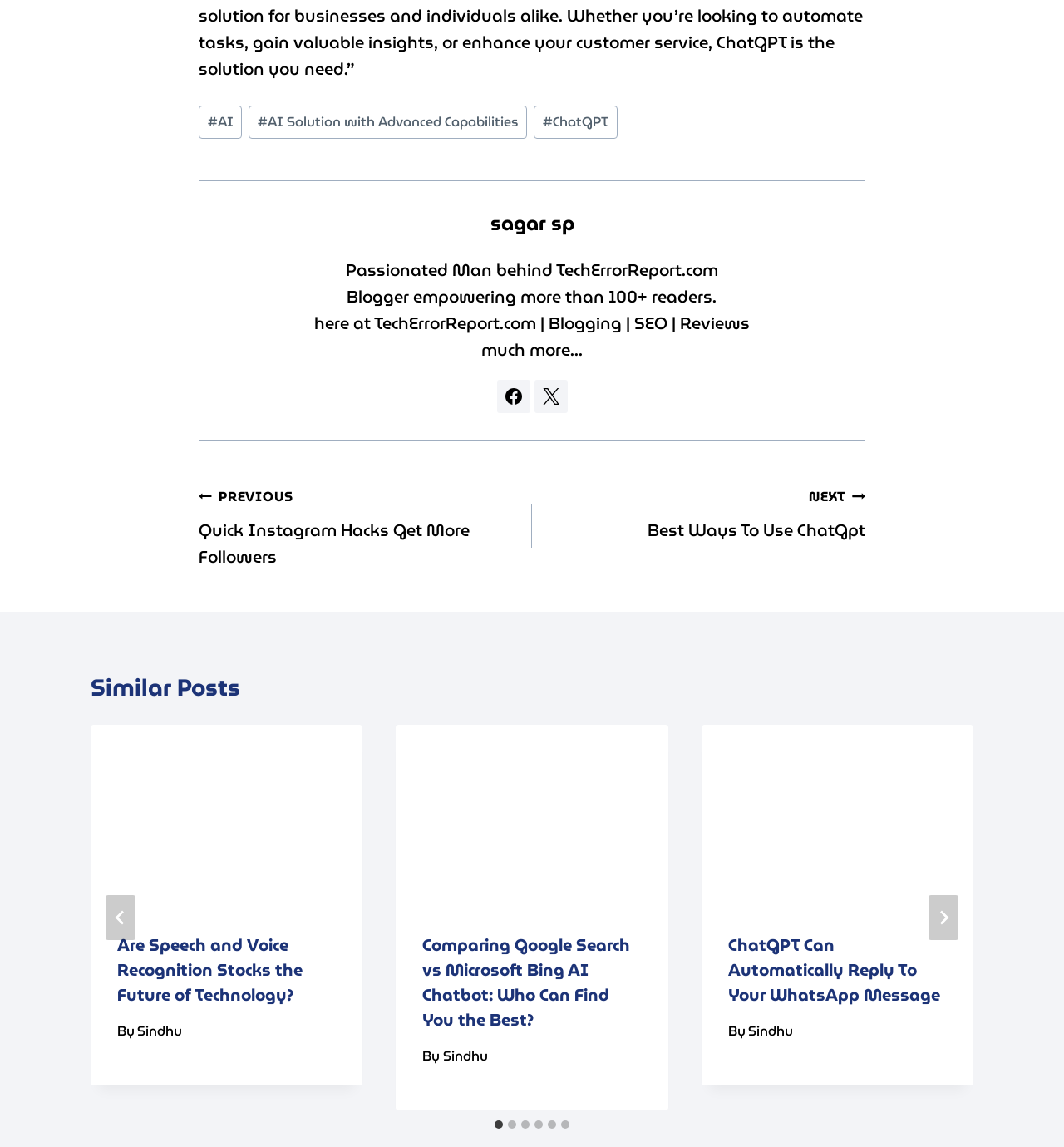What is the topic of the previous post?
Answer with a single word or phrase, using the screenshot for reference.

Quick Instagram Hacks